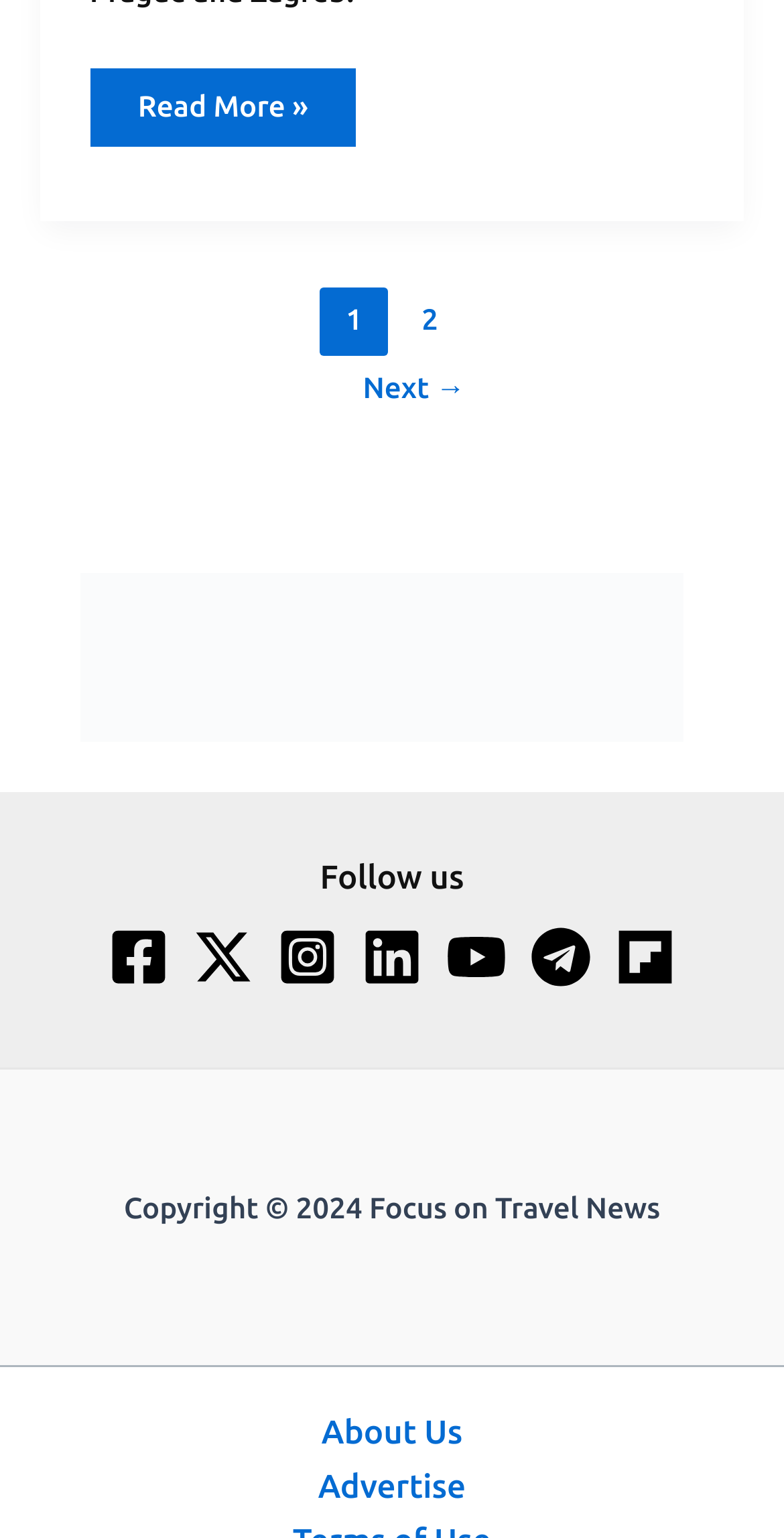Identify the bounding box for the UI element that is described as follows: "name="submit" value="Post Comment"".

None